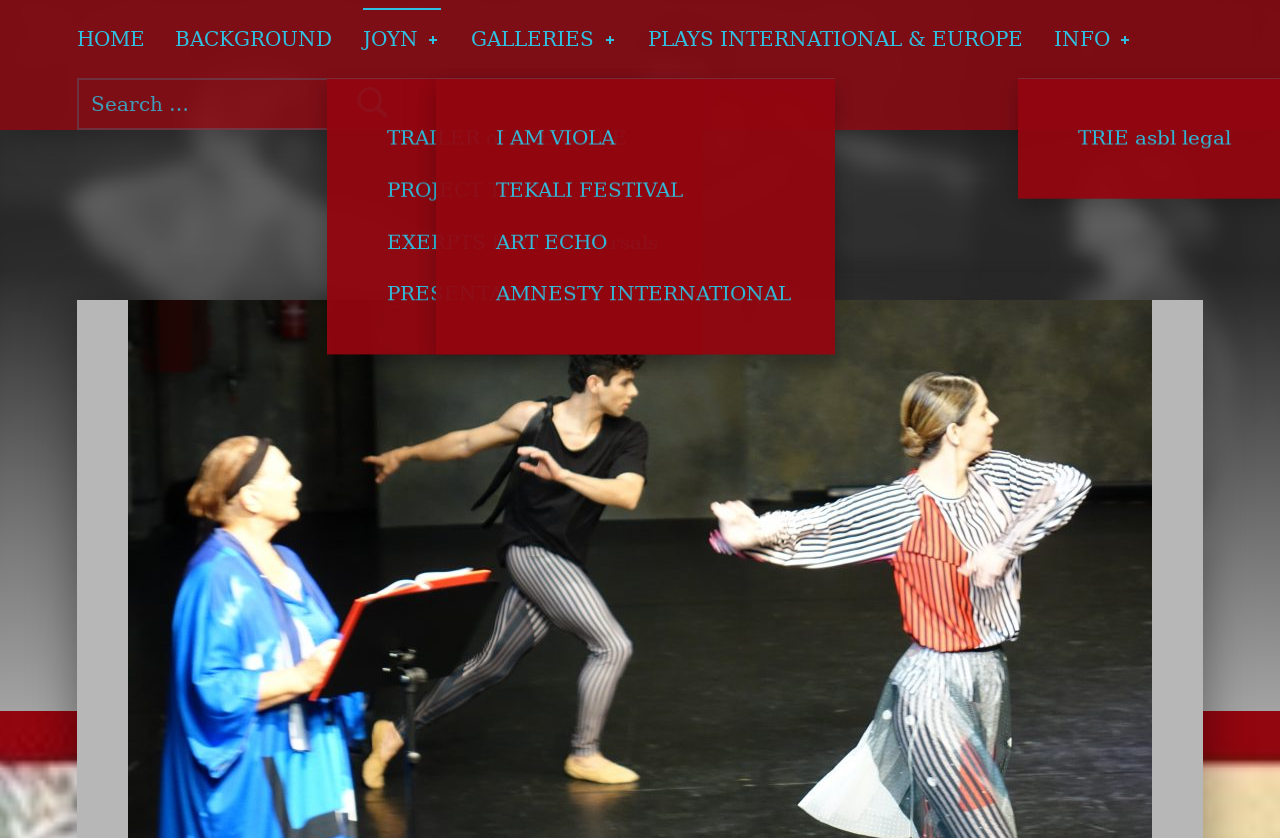How many links are there in the primary menu?
Refer to the image and give a detailed answer to the query.

There are six links in the primary menu because there are six link elements in the navigation section, located at the top of the webpage, with bounding boxes ranging from [0.06, 0.01, 0.113, 0.083] to [0.823, 0.01, 0.885, 0.083].